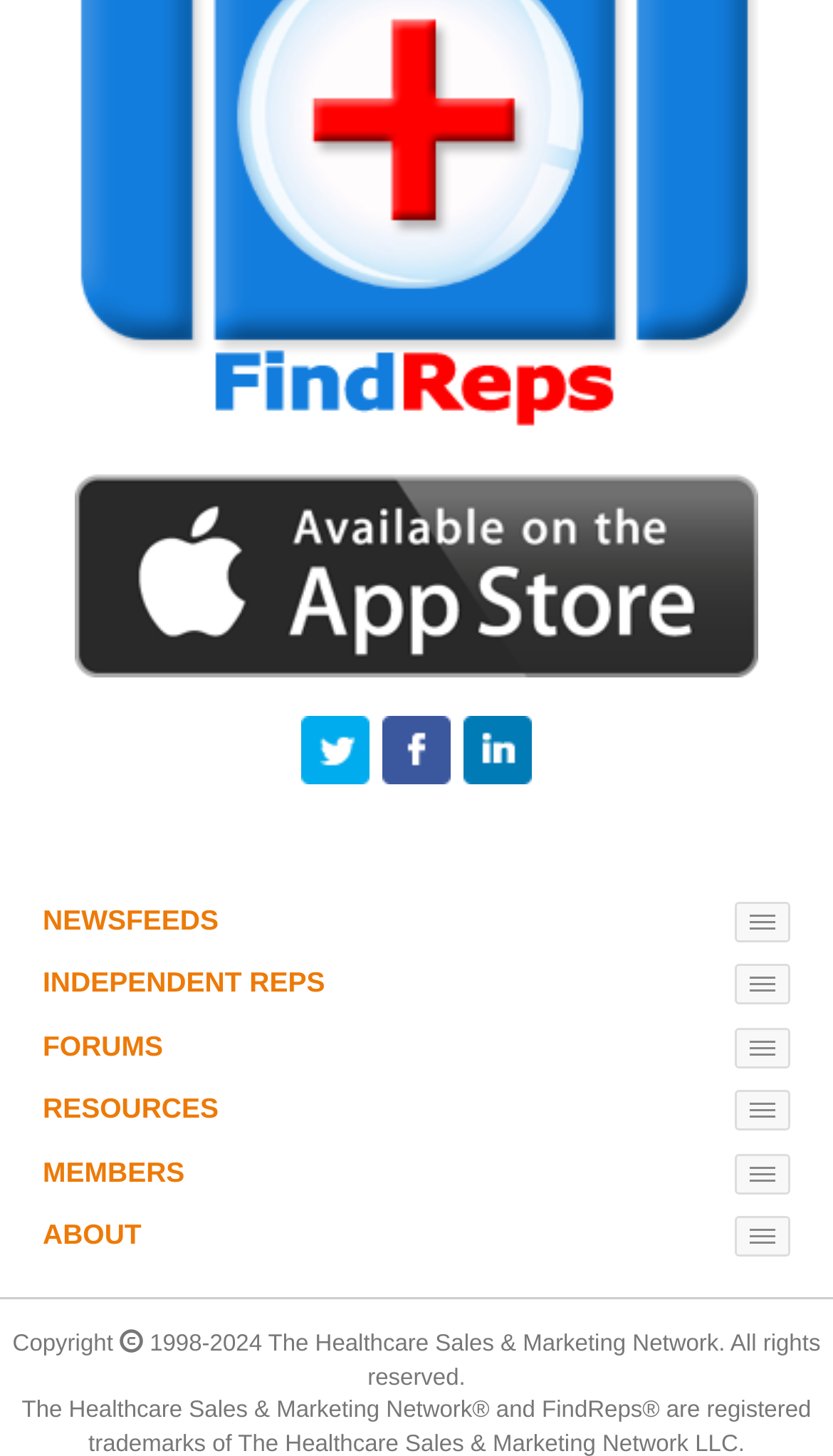Please identify the bounding box coordinates of the element that needs to be clicked to perform the following instruction: "View newsfeeds".

[0.051, 0.62, 0.262, 0.642]